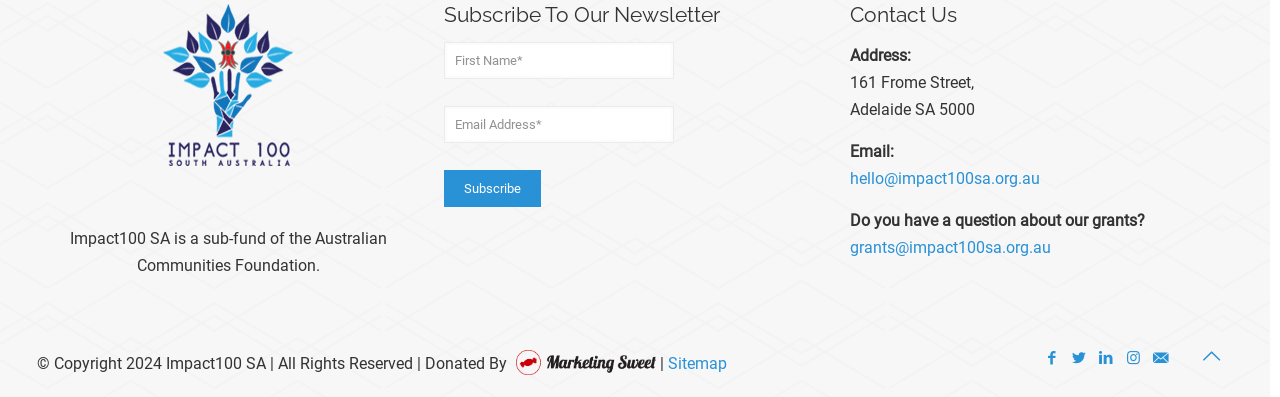Find the bounding box coordinates of the clickable element required to execute the following instruction: "Click on Contact". Provide the coordinates as four float numbers between 0 and 1, i.e., [left, top, right, bottom].

None